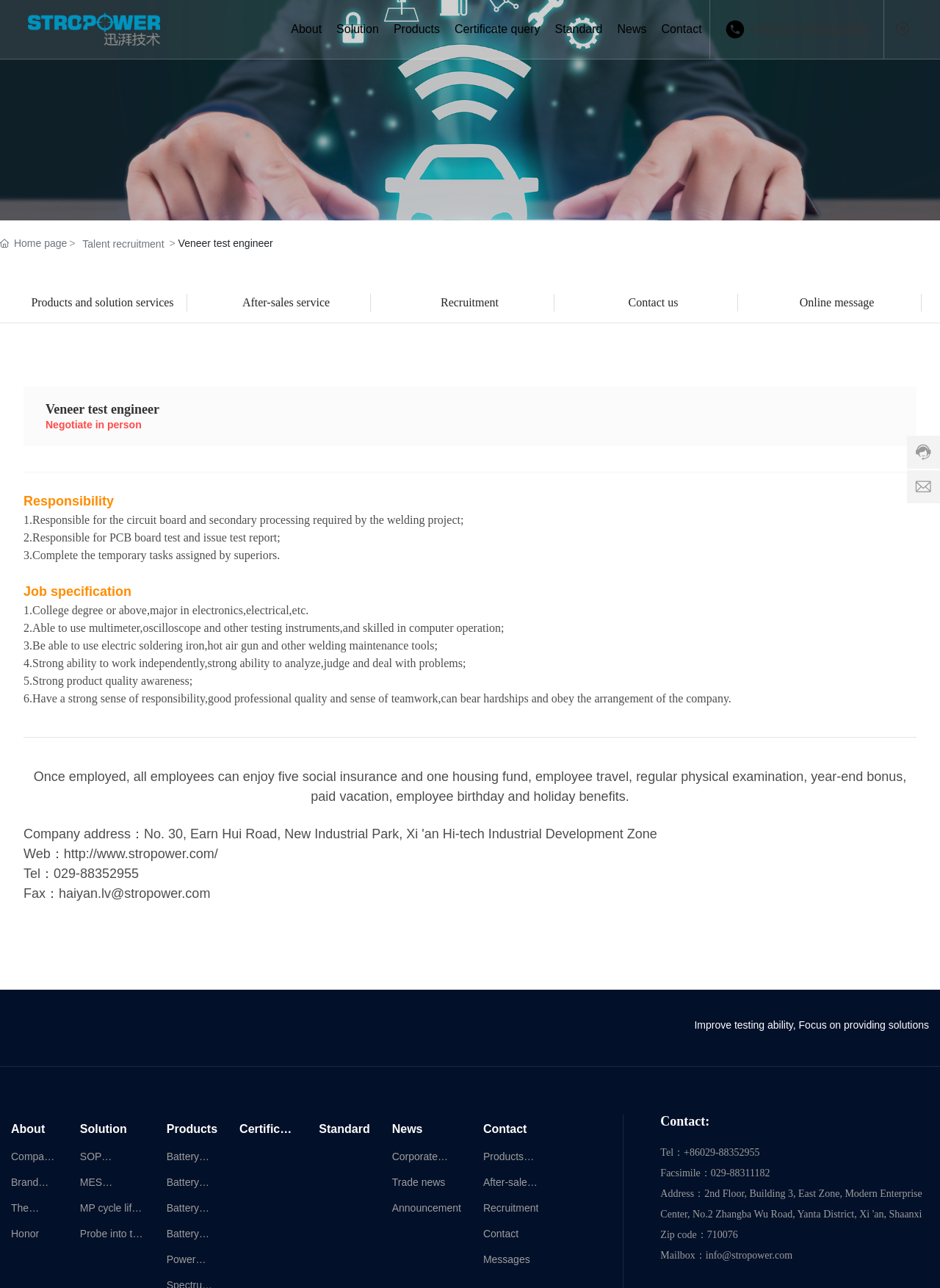Please find the bounding box coordinates of the element's region to be clicked to carry out this instruction: "Click on the 'About' link".

[0.302, 0.0, 0.35, 0.046]